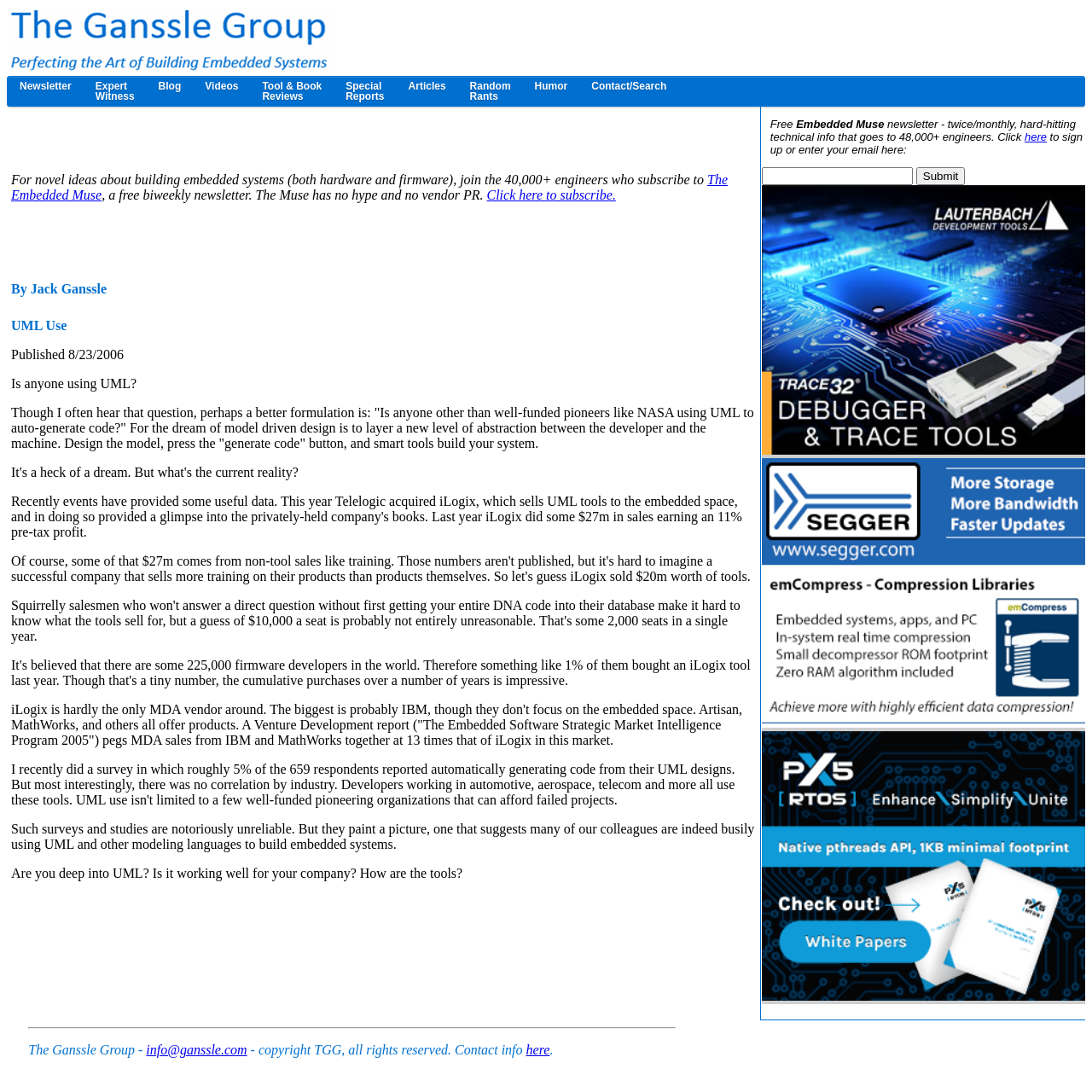Please provide a comprehensive response to the question below by analyzing the image: 
What is the name of the newsletter?

I found the answer by looking at the text content of the webpage, specifically the section that says 'For novel ideas about building embedded systems (both hardware and firmware), join the 40,000+ engineers who subscribe to The Embedded Muse, a free biweekly newsletter.'